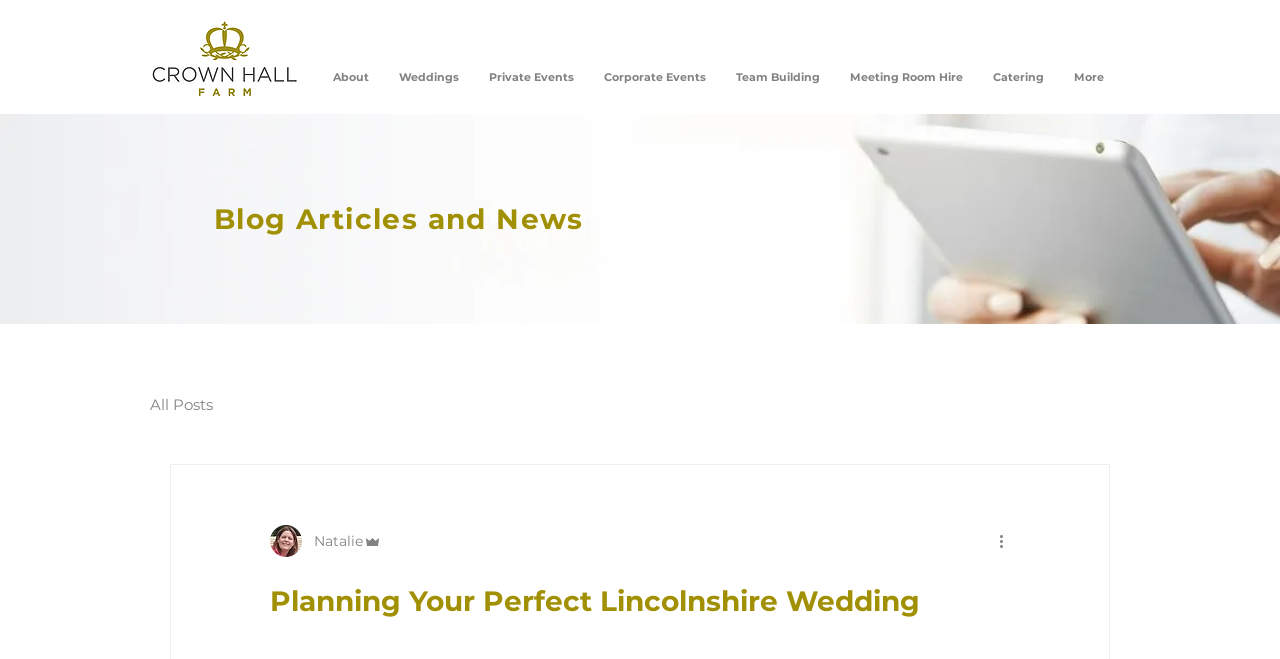Determine the bounding box coordinates of the region I should click to achieve the following instruction: "Read the blog articles". Ensure the bounding box coordinates are four float numbers between 0 and 1, i.e., [left, top, right, bottom].

[0.117, 0.552, 0.87, 0.674]